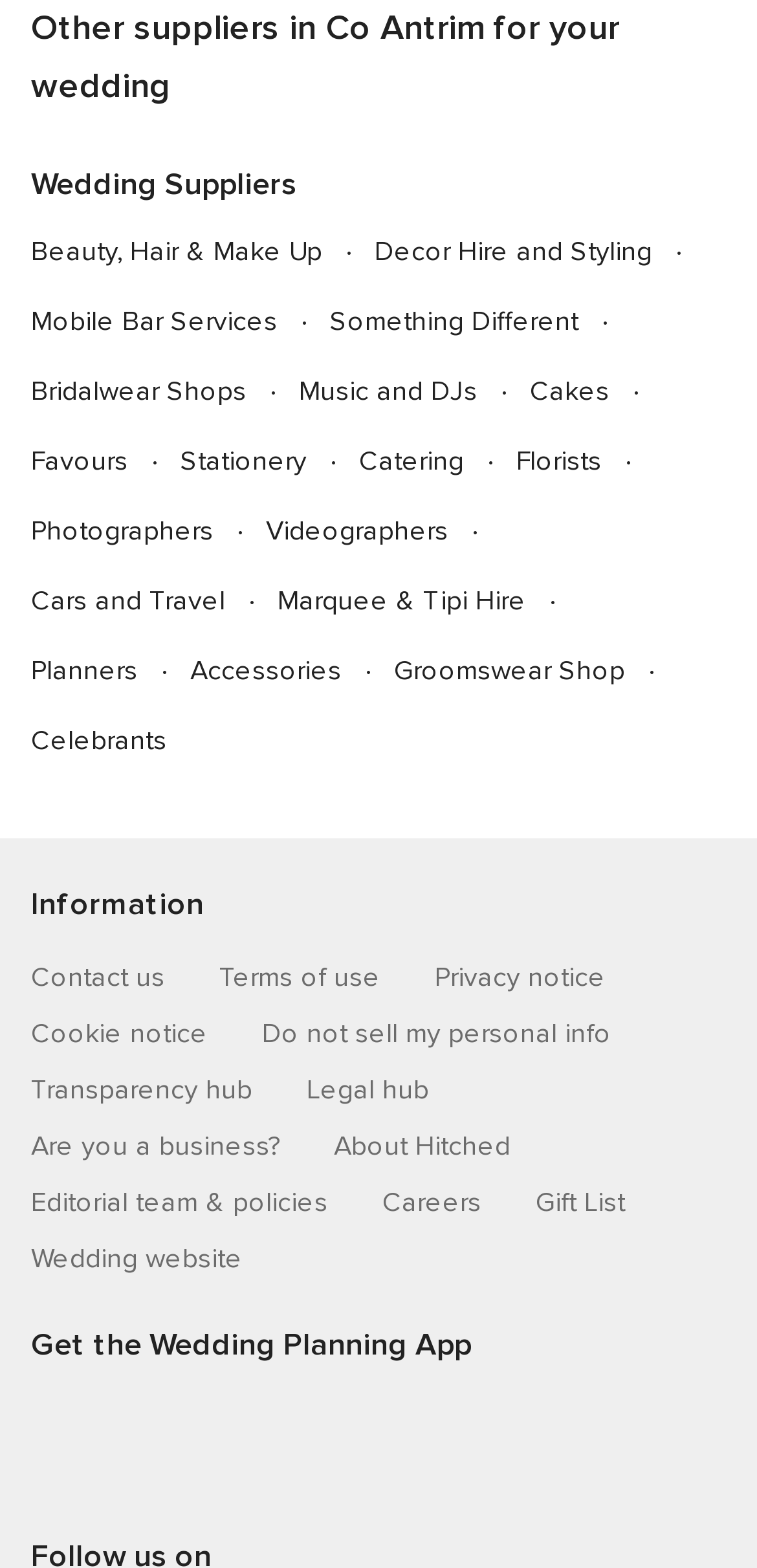Please locate the bounding box coordinates of the element that should be clicked to complete the given instruction: "Click on Beauty, Hair & Make Up".

[0.041, 0.15, 0.426, 0.171]